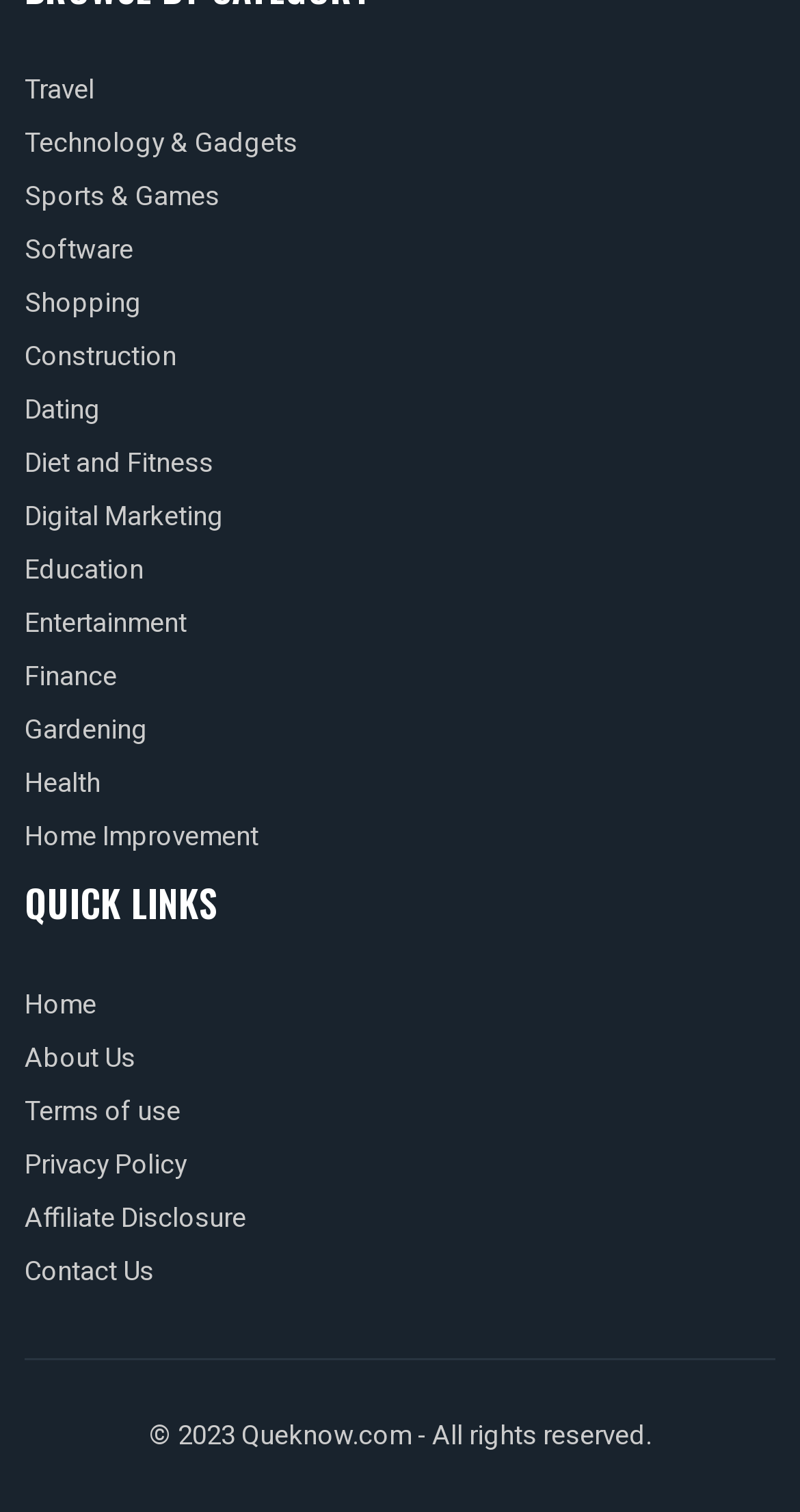Please determine the bounding box coordinates of the clickable area required to carry out the following instruction: "Go to About Us". The coordinates must be four float numbers between 0 and 1, represented as [left, top, right, bottom].

[0.031, 0.686, 0.169, 0.712]